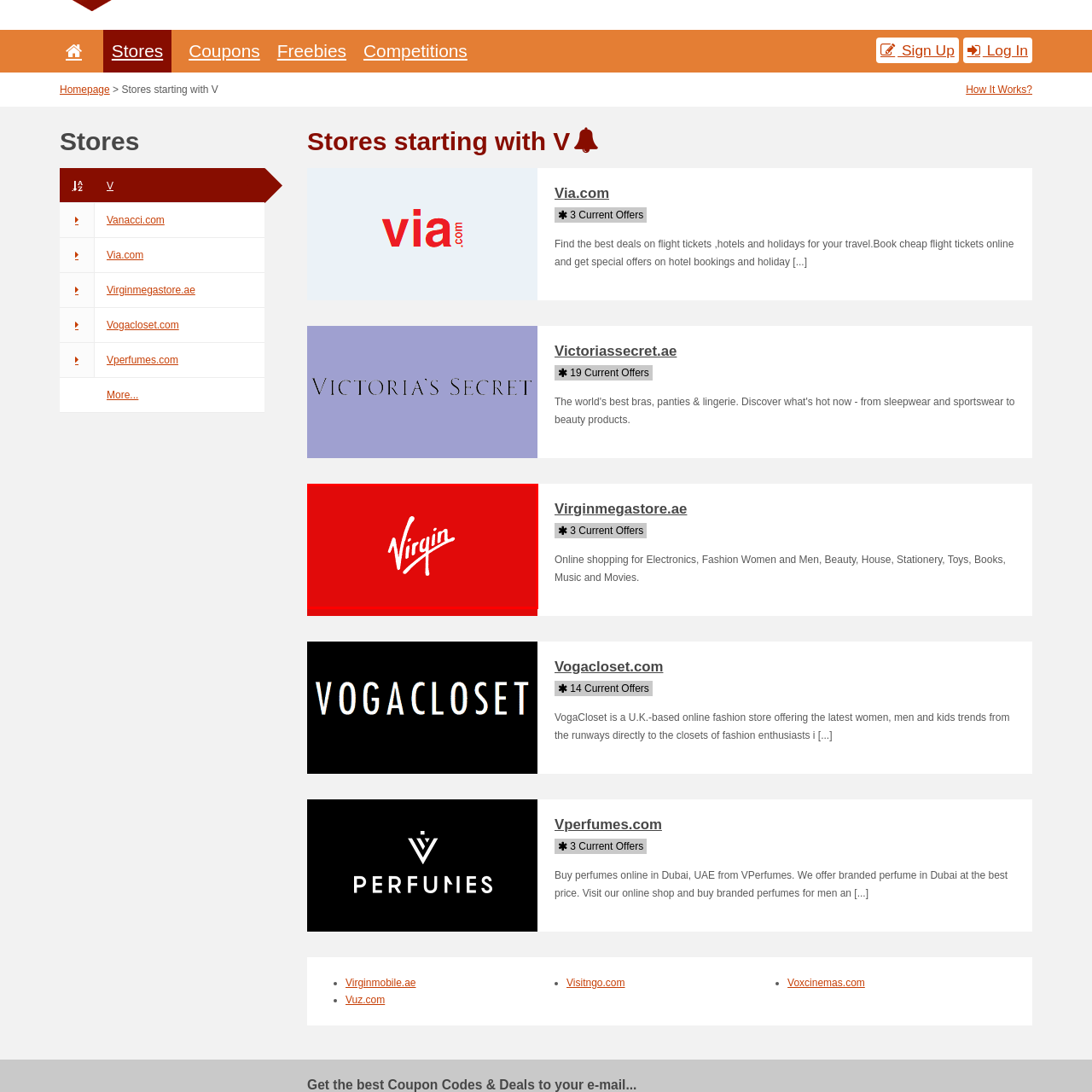What is the name spelled out in the logo?
Look at the area highlighted by the red bounding box and answer the question in detail, drawing from the specifics shown in the image.

The caption states that the logo elegantly spells out the name 'Virgin', which means that the name spelled out in the logo is indeed 'Virgin'.